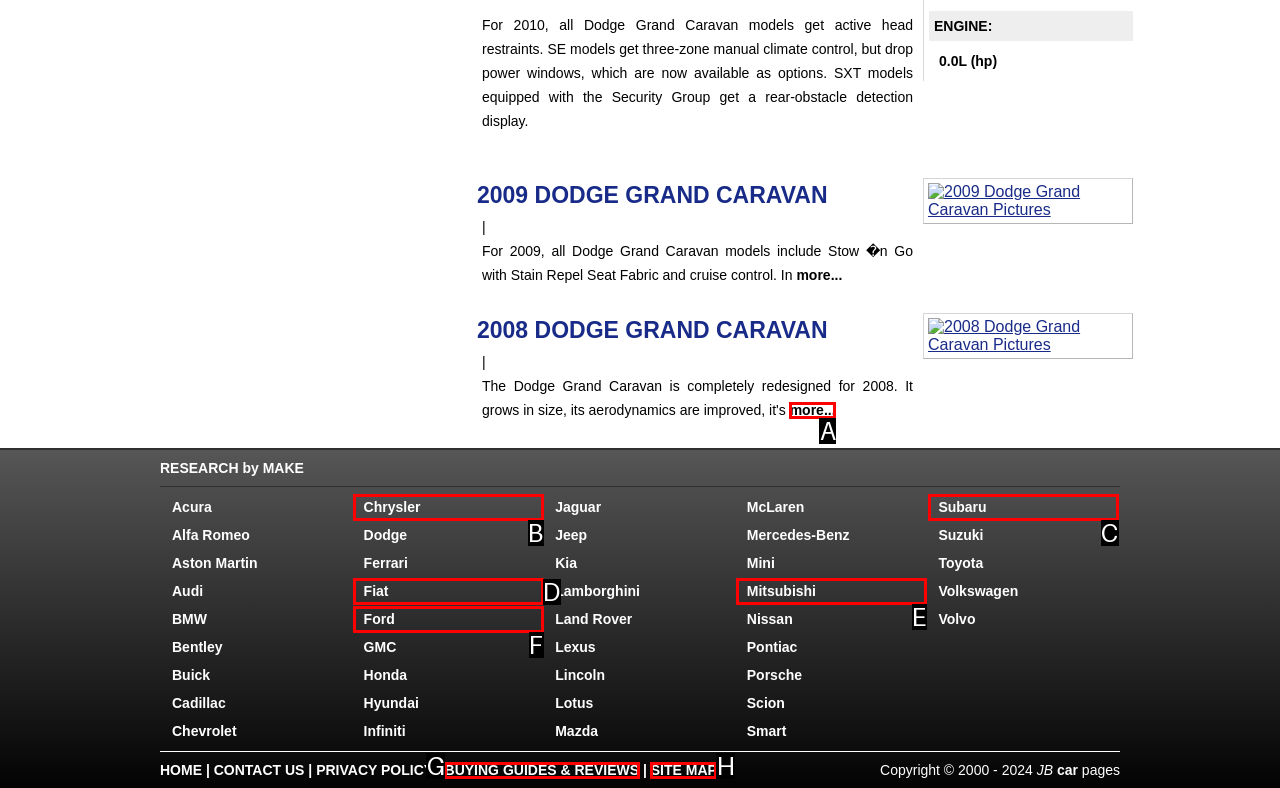Identify the UI element that best fits the description: SITE MAP
Respond with the letter representing the correct option.

H